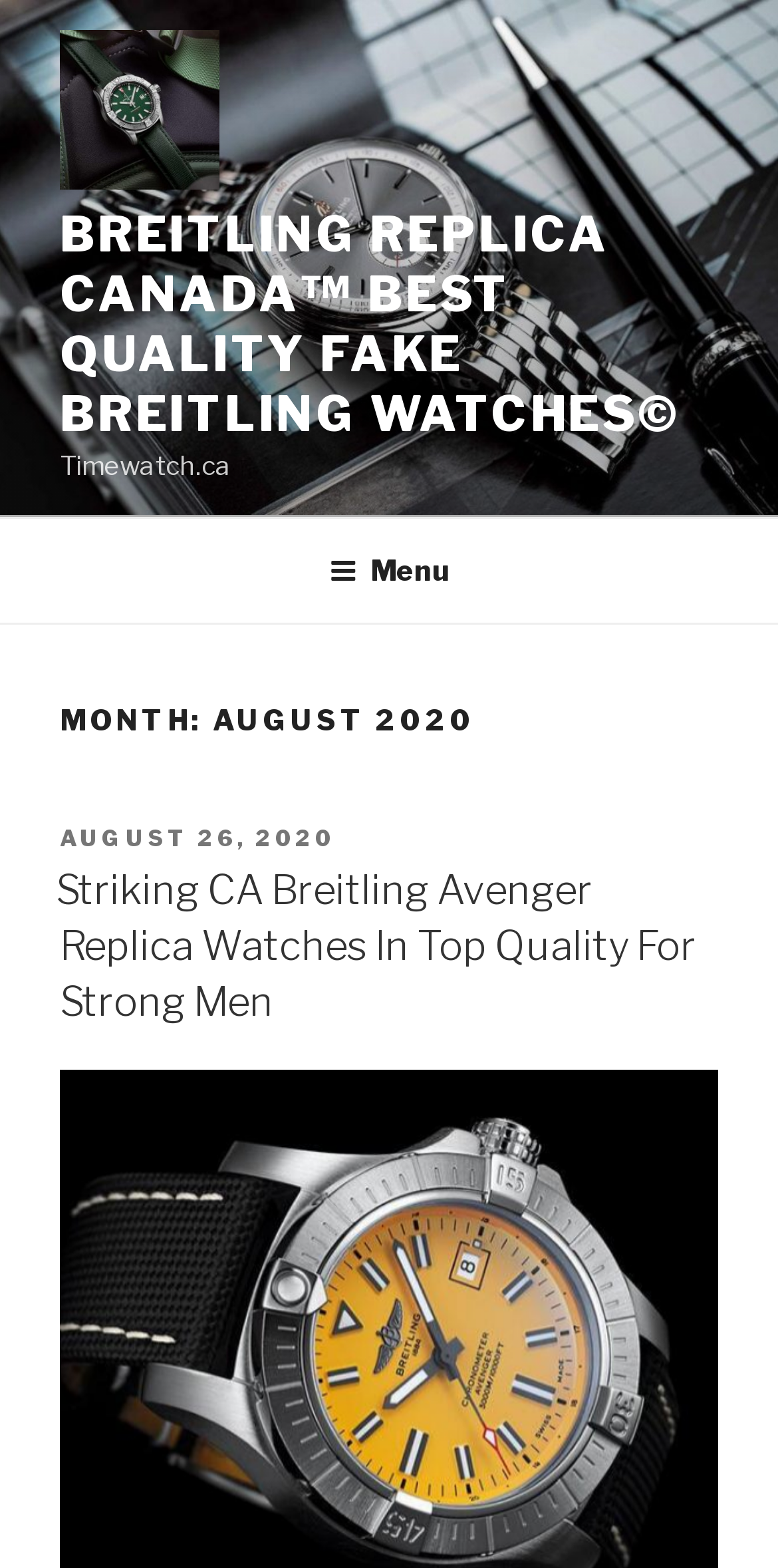What is the date of the latest article?
From the screenshot, provide a brief answer in one word or phrase.

AUGUST 26, 2020